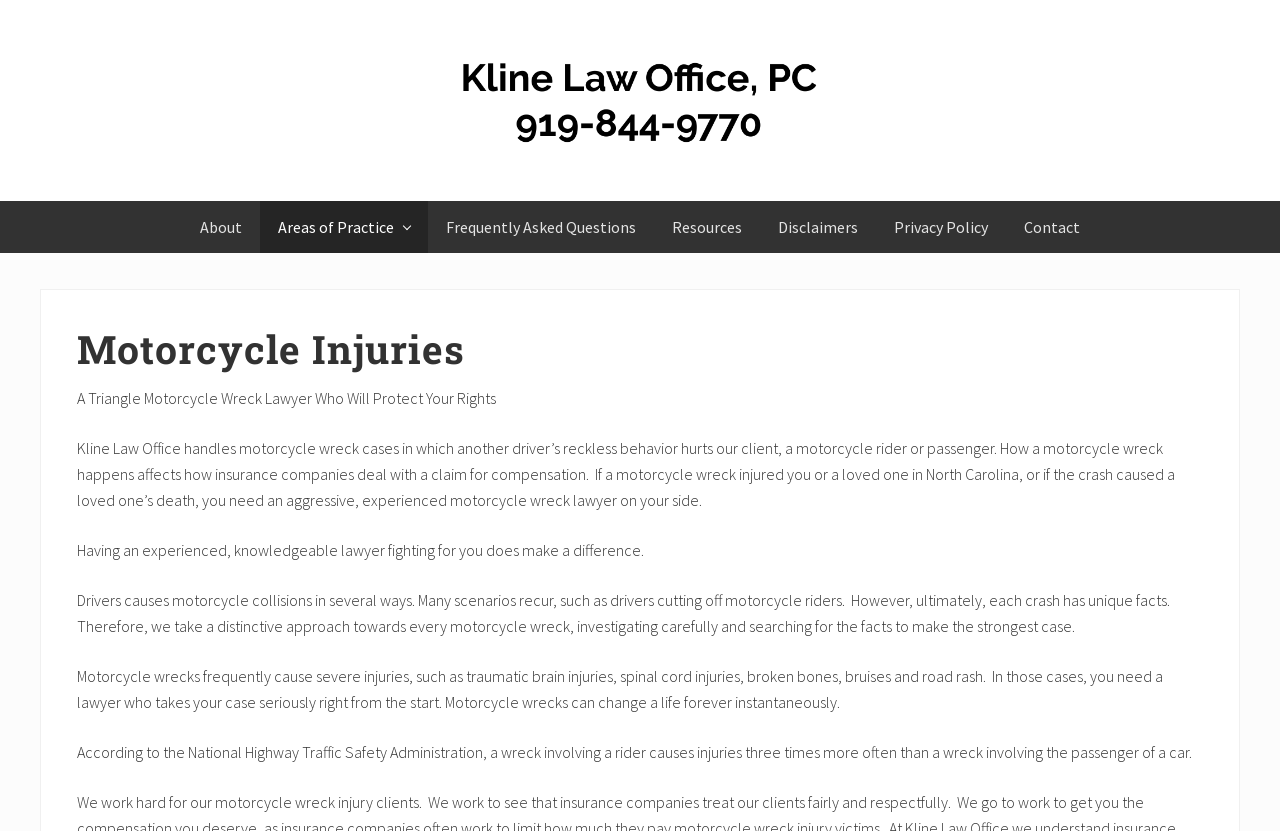Answer the question in one word or a short phrase:
What type of injuries can motorcycle wrecks cause?

Traumatic brain injuries, spinal cord injuries, etc.